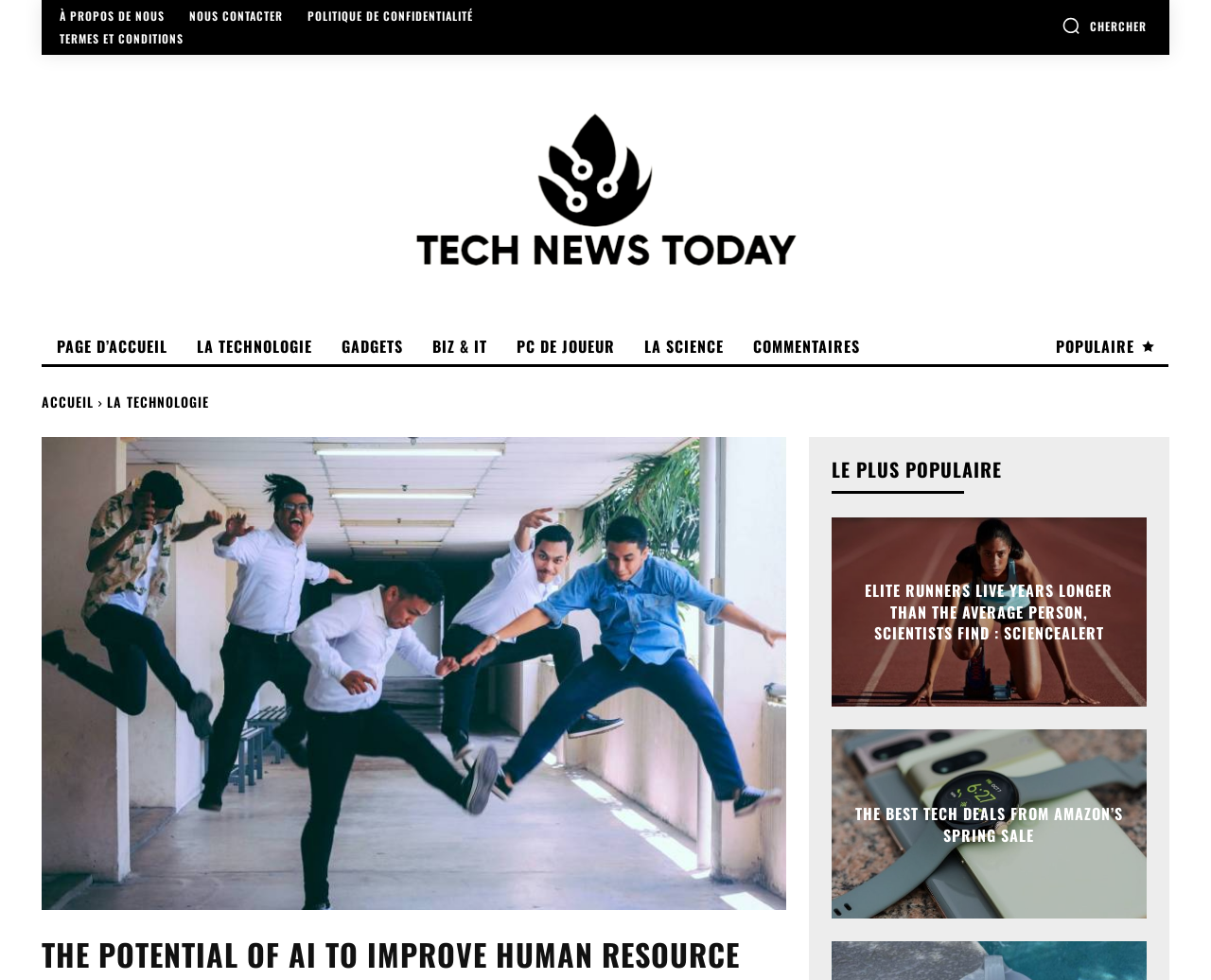Please give a concise answer to this question using a single word or phrase: 
What is the search button text?

CHERCHER